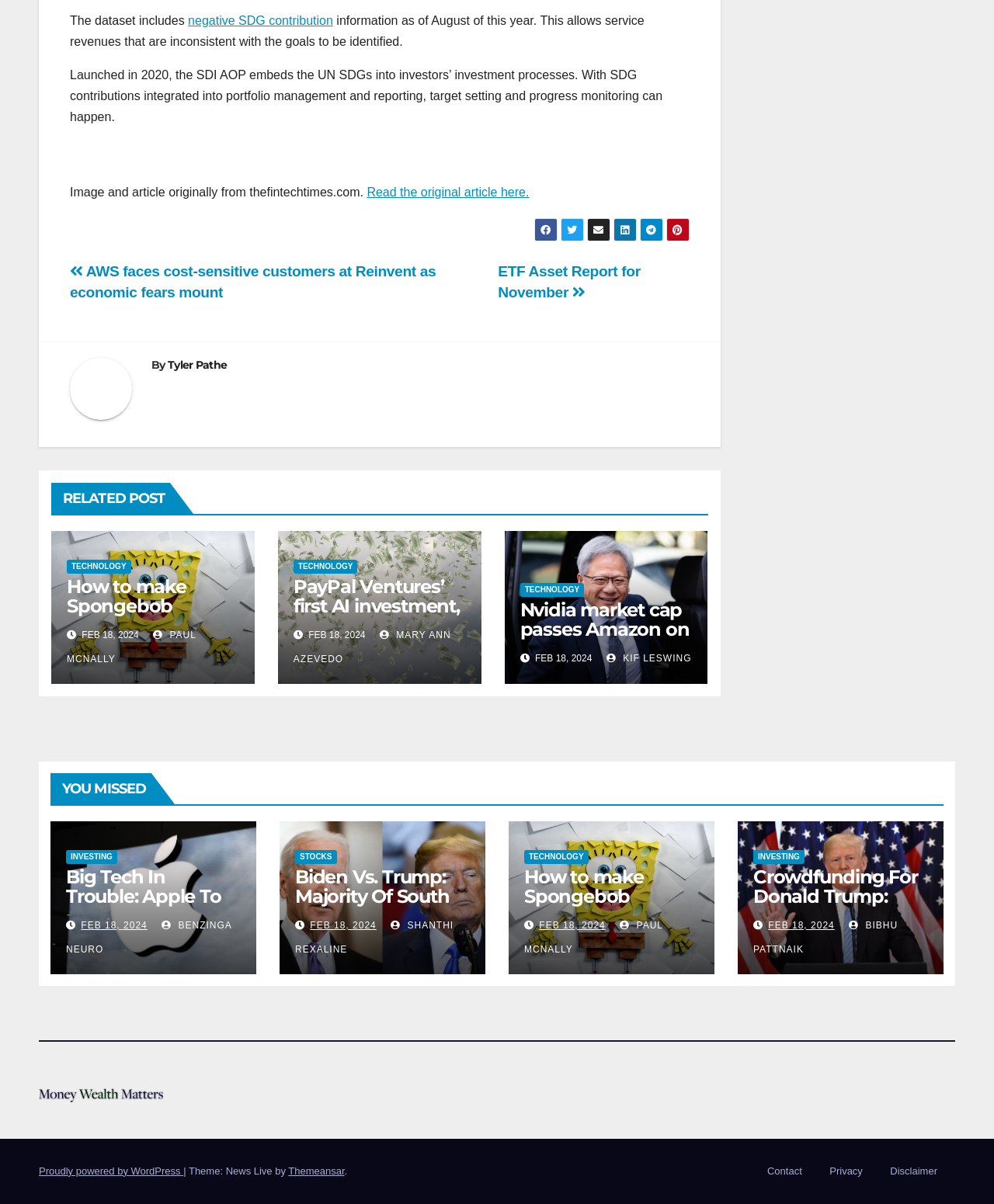Please identify the bounding box coordinates of the element that needs to be clicked to perform the following instruction: "Explore 'The Great Outdoors'".

None